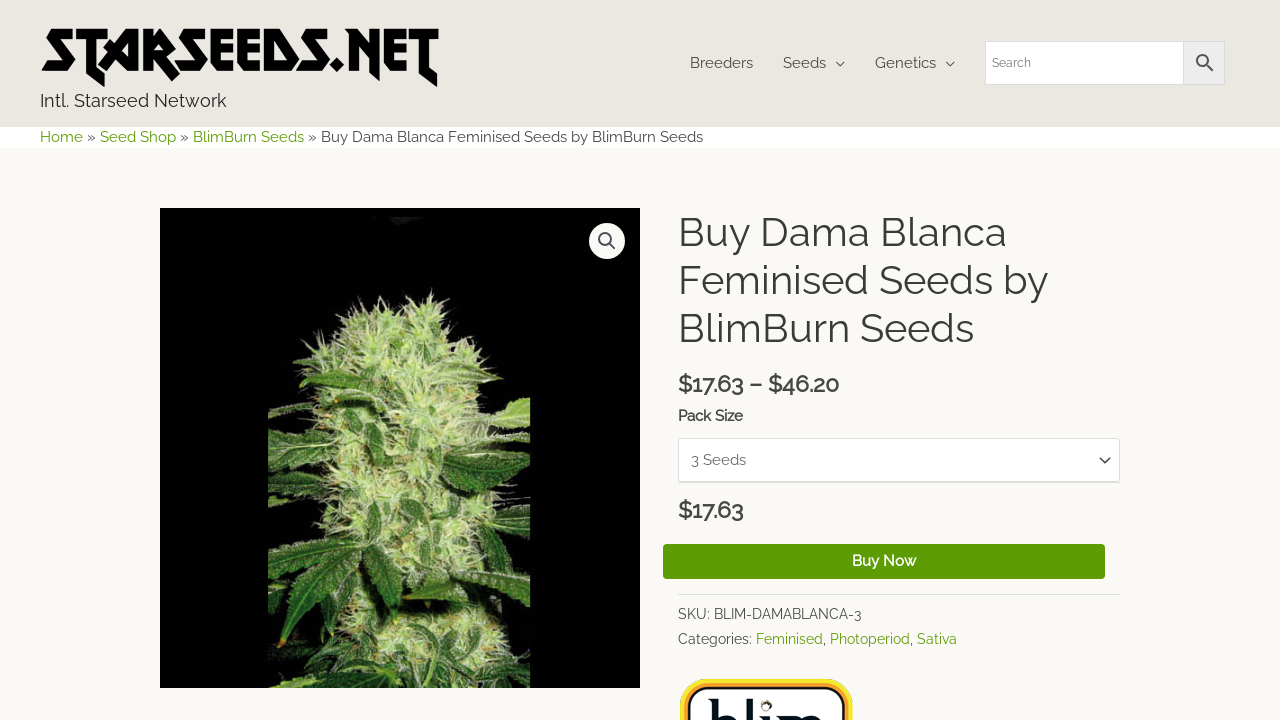Highlight the bounding box coordinates of the element you need to click to perform the following instruction: "Search for seeds."

[0.77, 0.057, 0.957, 0.118]